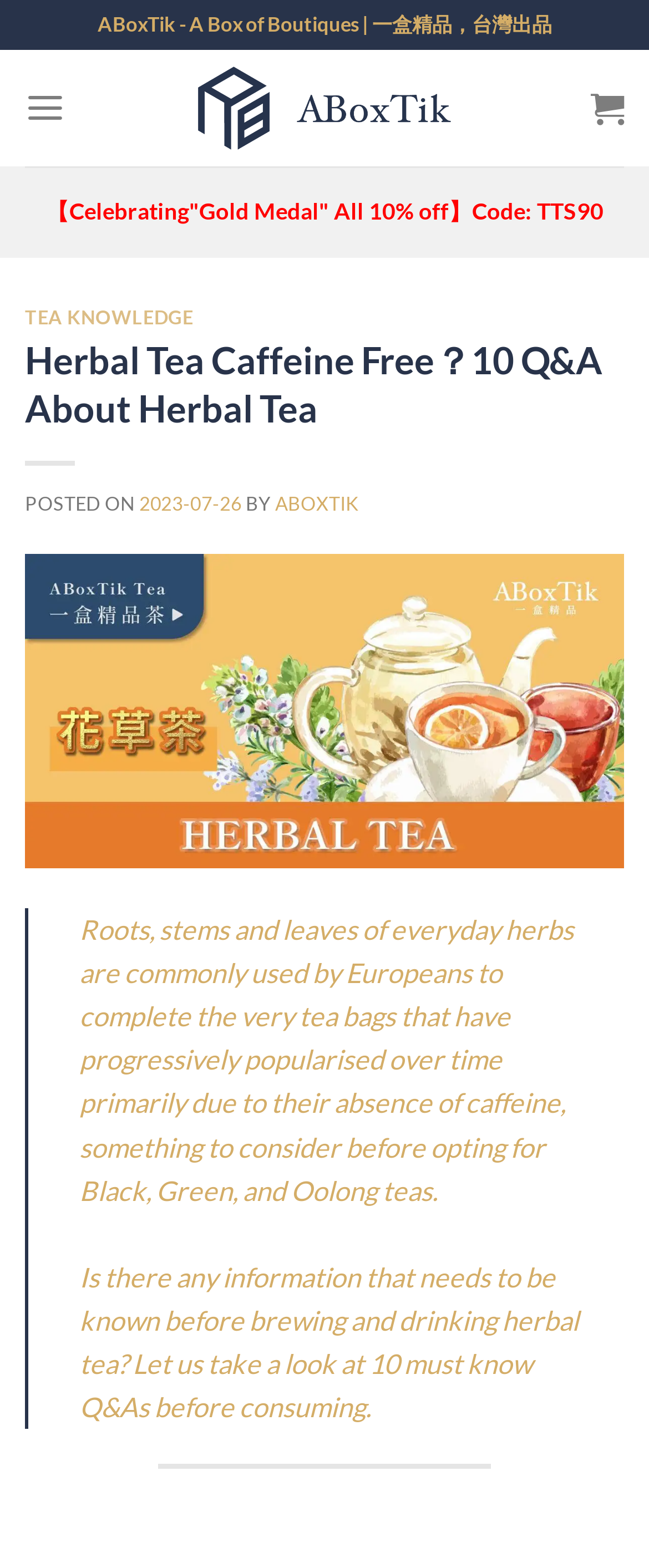Provide the bounding box coordinates of the area you need to click to execute the following instruction: "Click Most Plastics".

None